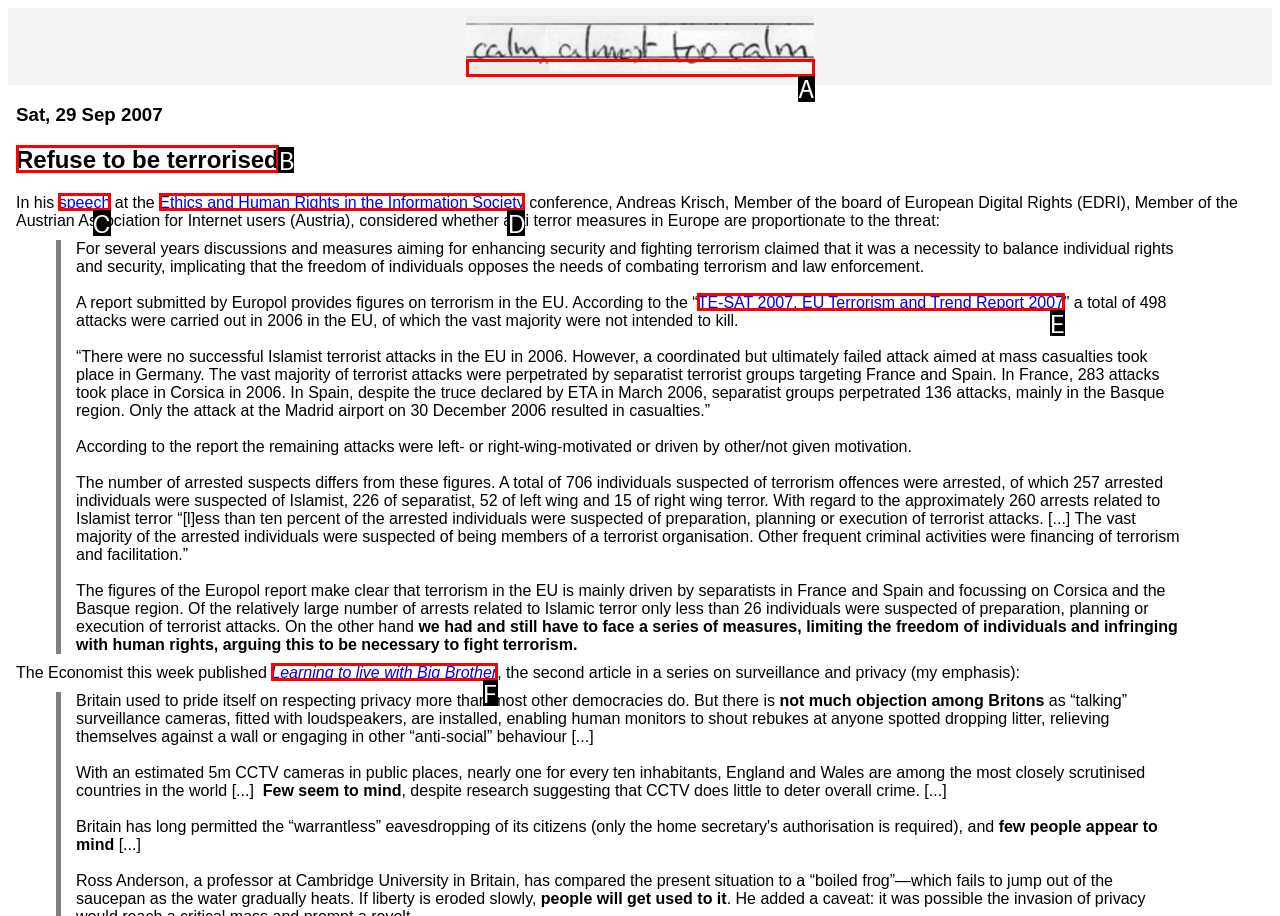Match the following description to a UI element: speech
Provide the letter of the matching option directly.

C